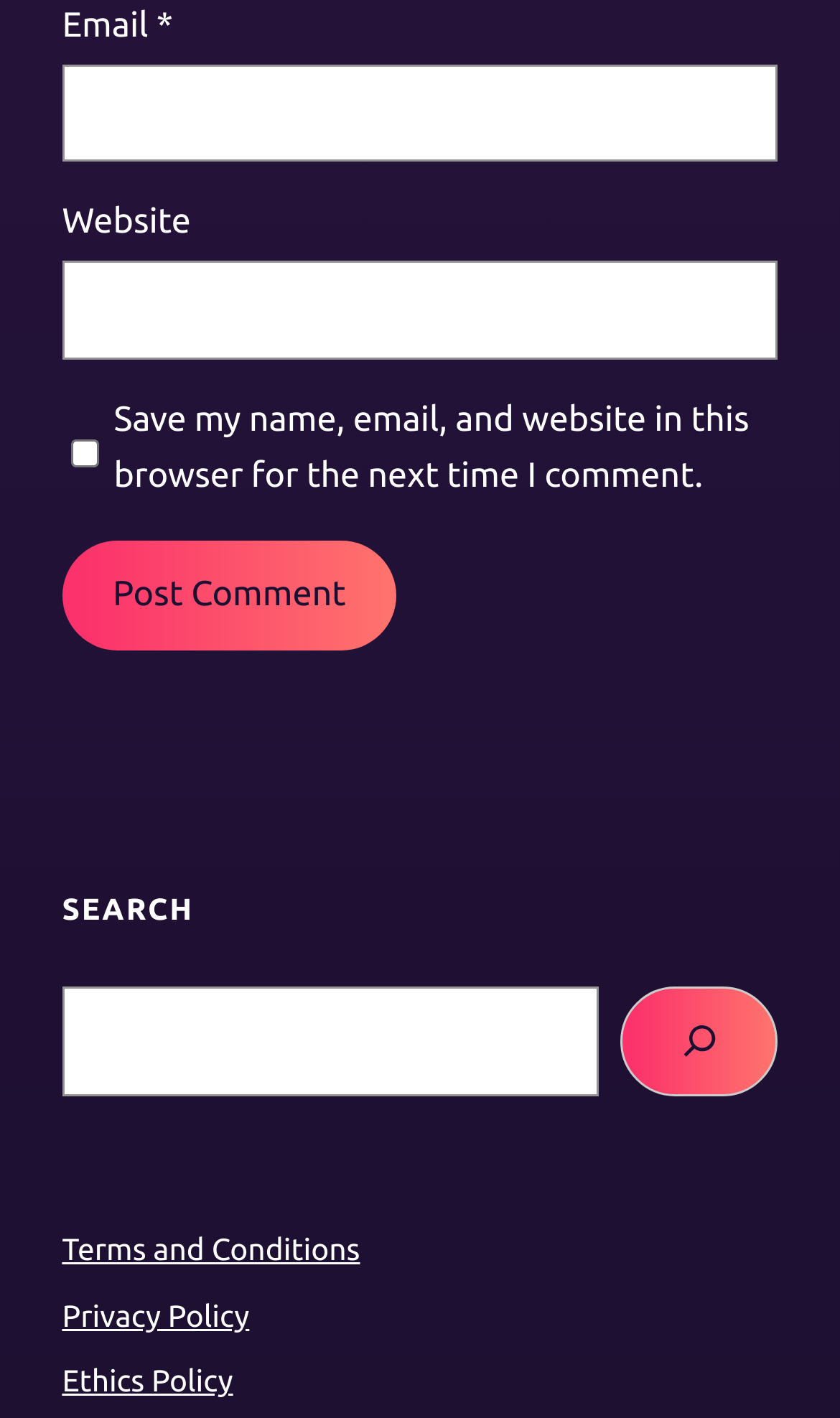Pinpoint the bounding box coordinates of the area that must be clicked to complete this instruction: "Enter email address".

[0.074, 0.045, 0.926, 0.114]